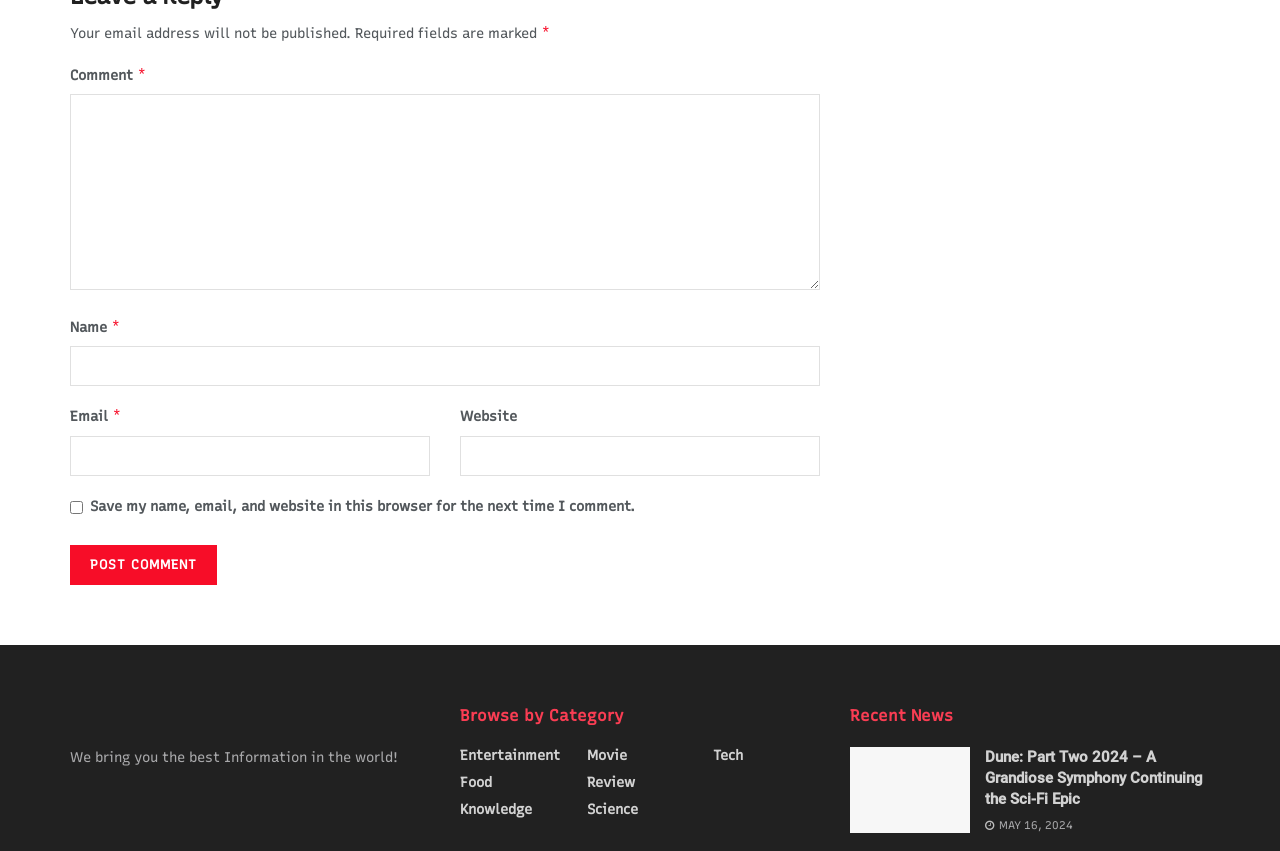Provide a one-word or short-phrase answer to the question:
What is the category of the link 'Dune: Part Two 2024'?

Movie